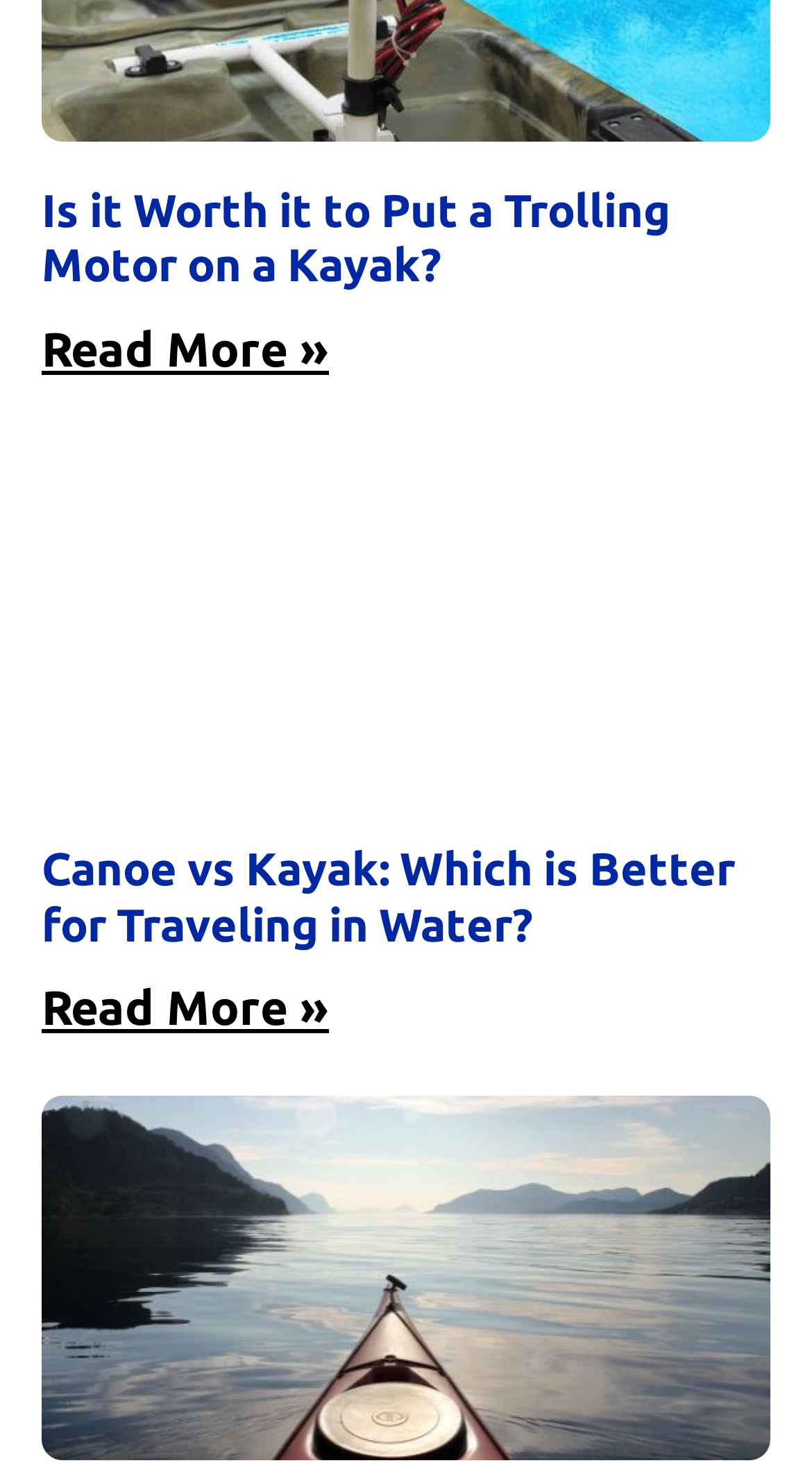Utilize the information from the image to answer the question in detail:
What is the topic of the third article?

The third article's link text is 'how far can you kayak in a day', which indicates that the topic of the article is about the distance one can kayak in a day.